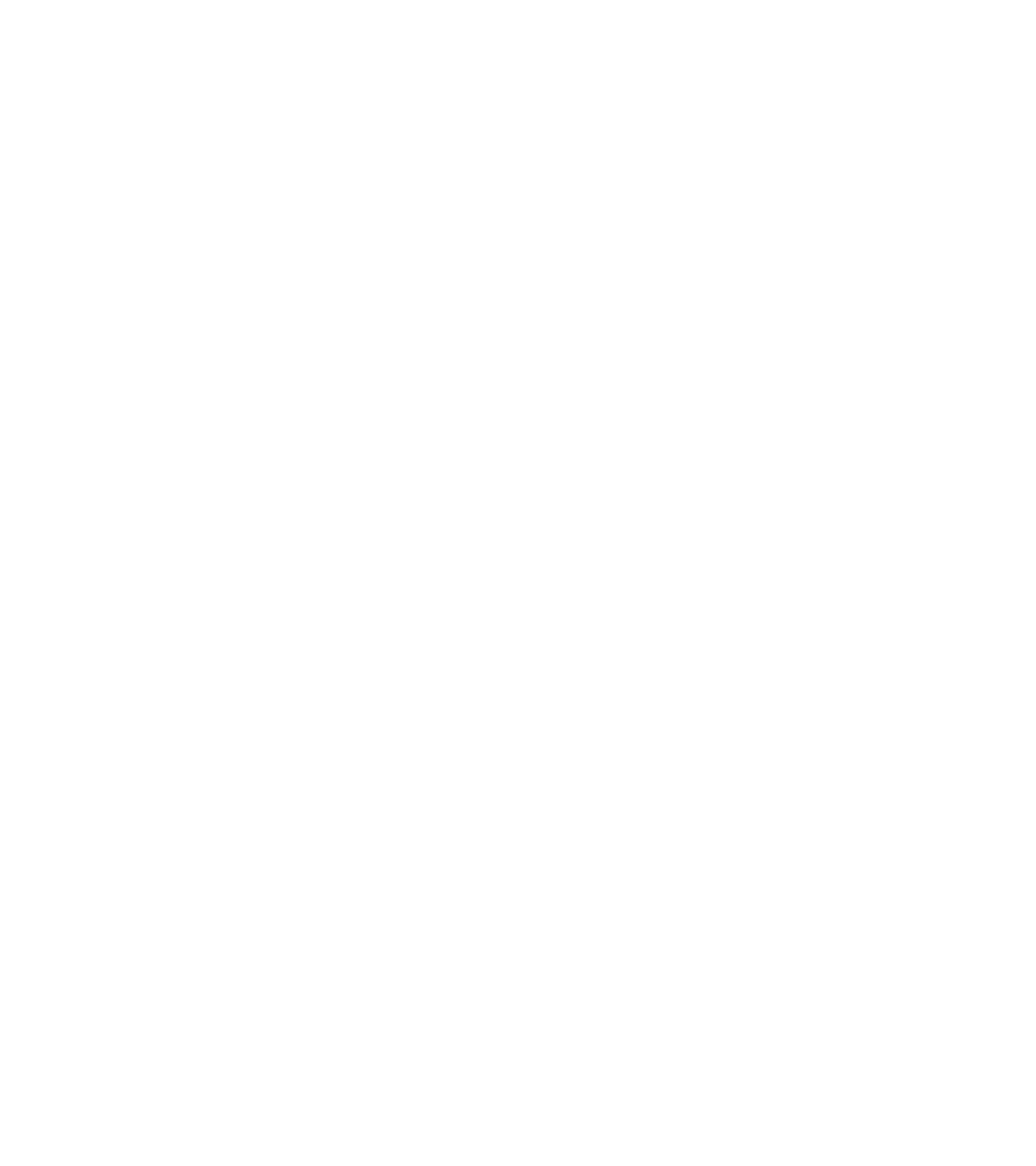Provide a single word or phrase to answer the given question: 
What is the name of the company's product store?

Product Store